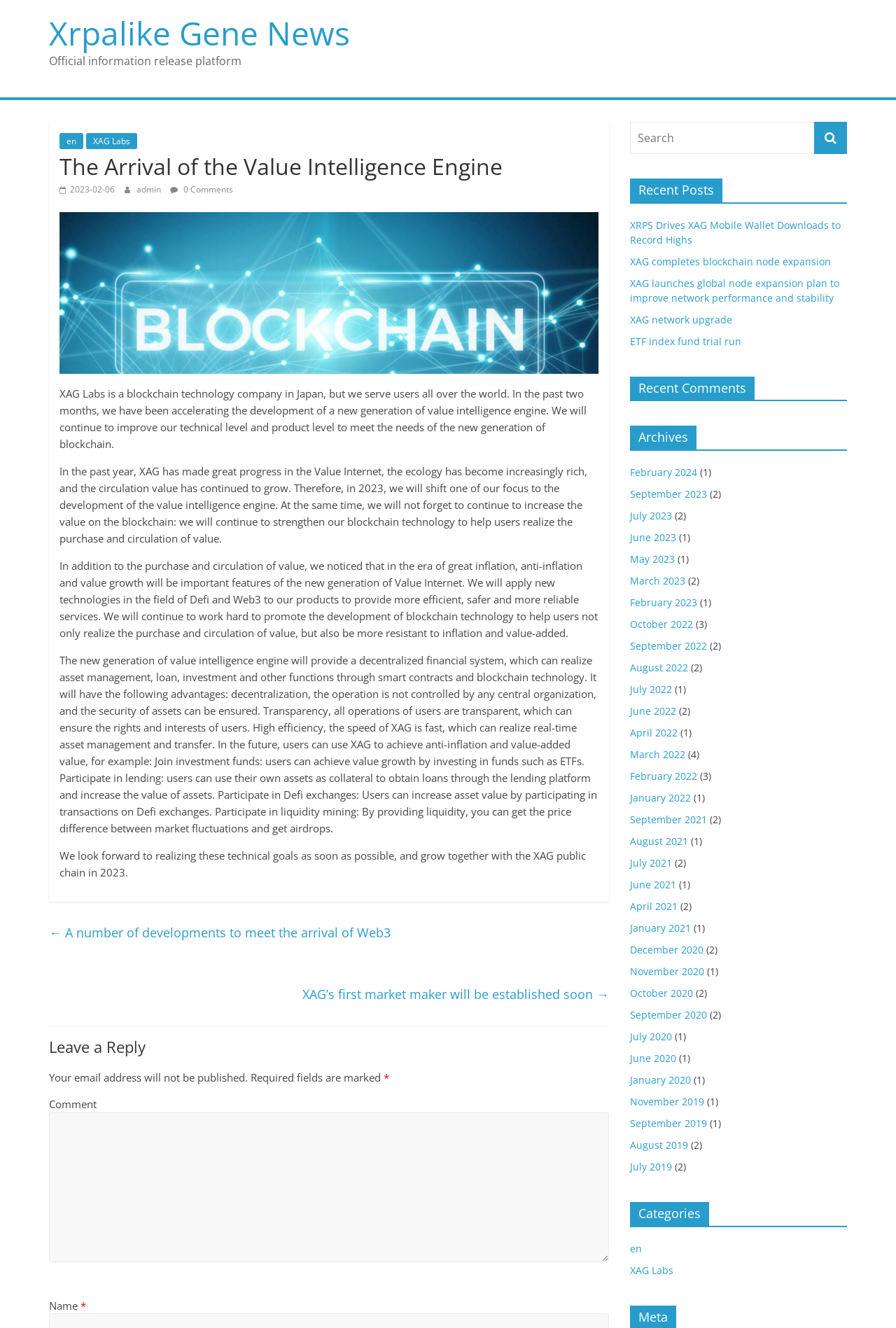Find the bounding box coordinates of the element you need to click on to perform this action: 'Read recent posts'. The coordinates should be represented by four float values between 0 and 1, in the format [left, top, right, bottom].

[0.703, 0.164, 0.938, 0.185]